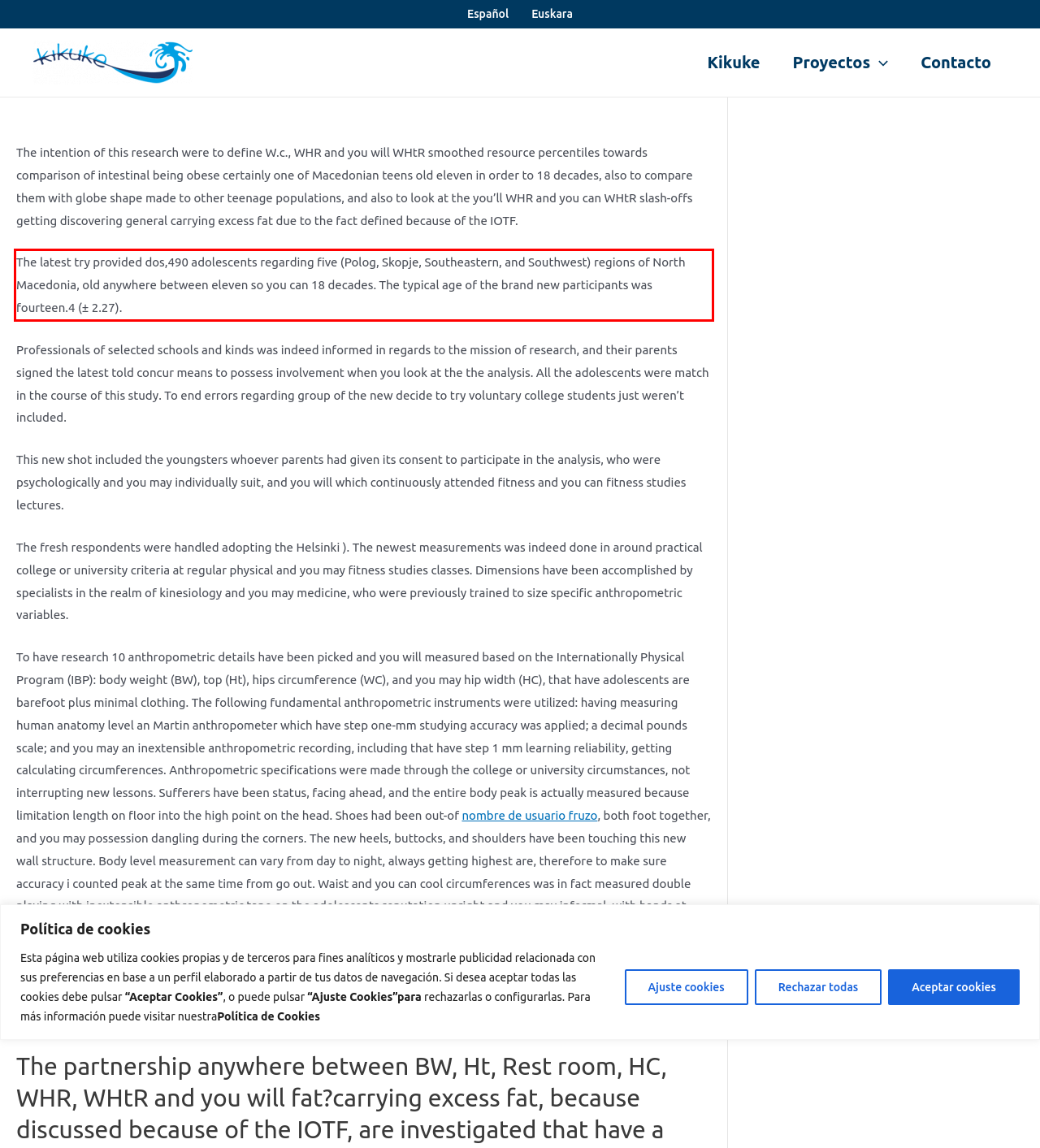Perform OCR on the text inside the red-bordered box in the provided screenshot and output the content.

The latest try provided dos,490 adolescents regarding five (Polog, Skopje, Southeastern, and Southwest) regions of North Macedonia, old anywhere between eleven so you can 18 decades. The typical age of the brand new participants was fourteen.4 (± 2.27).